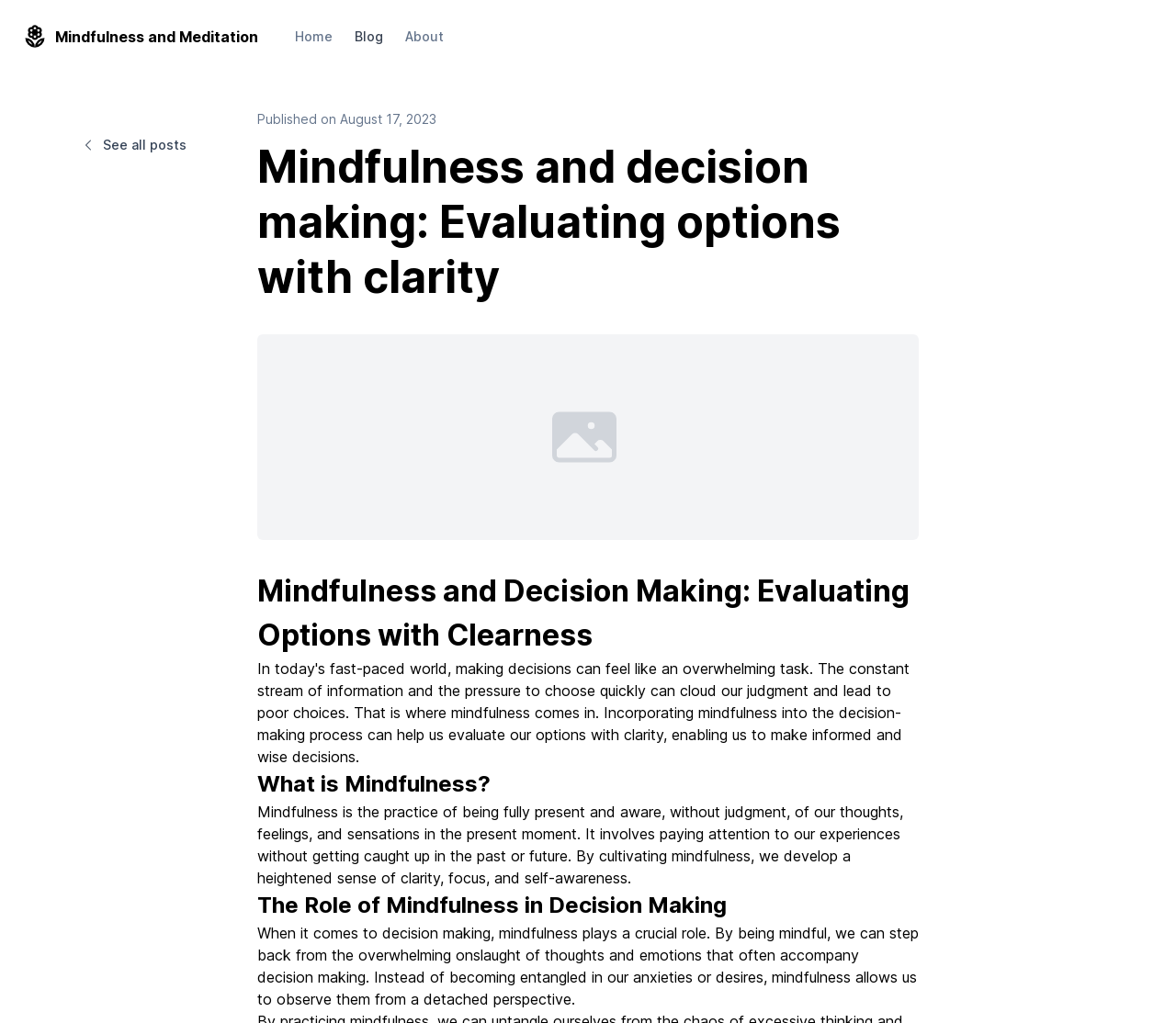Analyze the image and answer the question with as much detail as possible: 
What is the definition of mindfulness?

I found the static text that defines mindfulness, which is 'Mindfulness is the practice of being fully present and aware, without judgment, of our thoughts, feelings, and sensations in the present moment.' So, the definition of mindfulness is being fully present and aware.